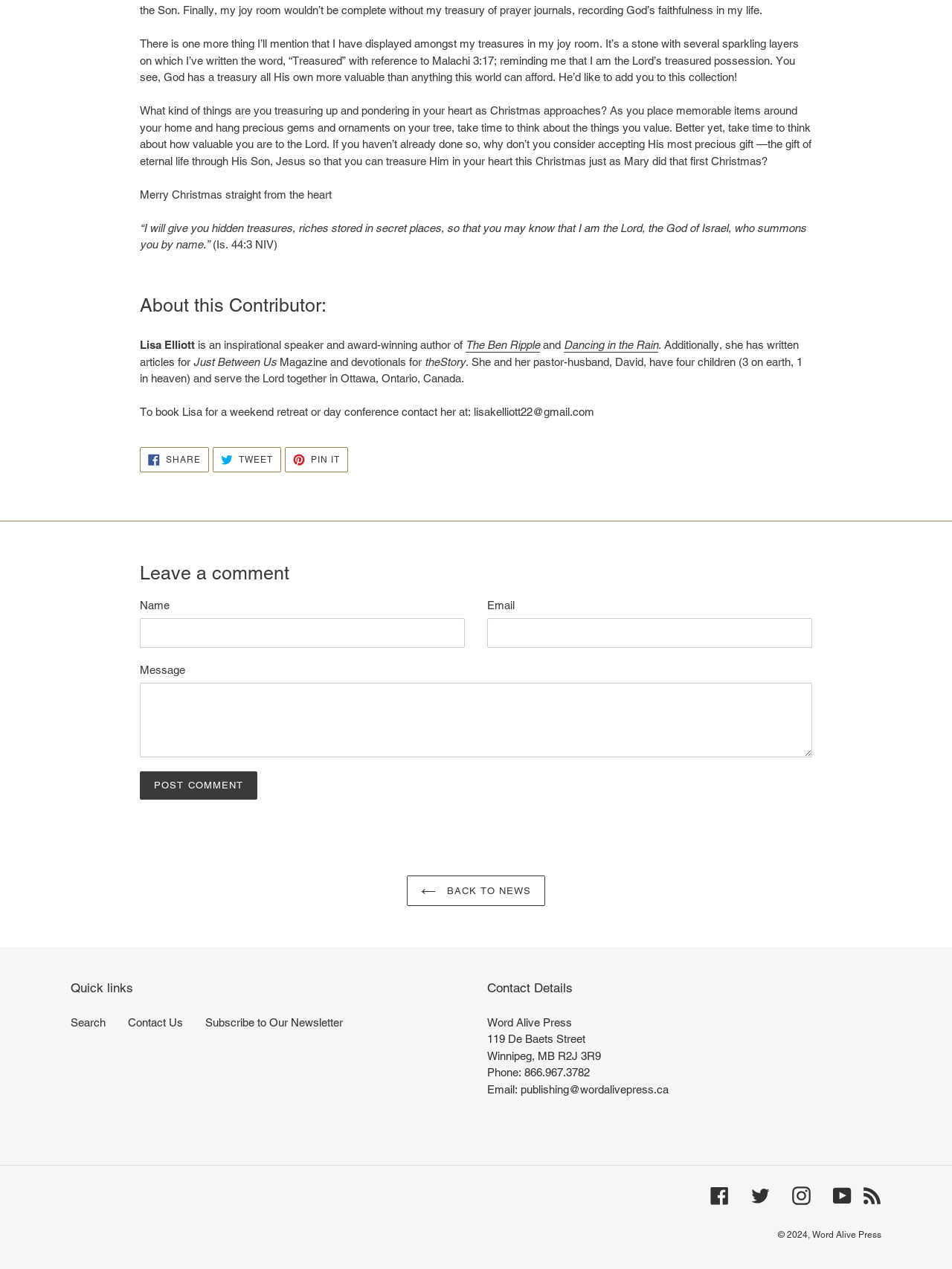How can you contact Lisa Elliott?
Please provide a single word or phrase as your answer based on the image.

lisakelliott22@gmail.com